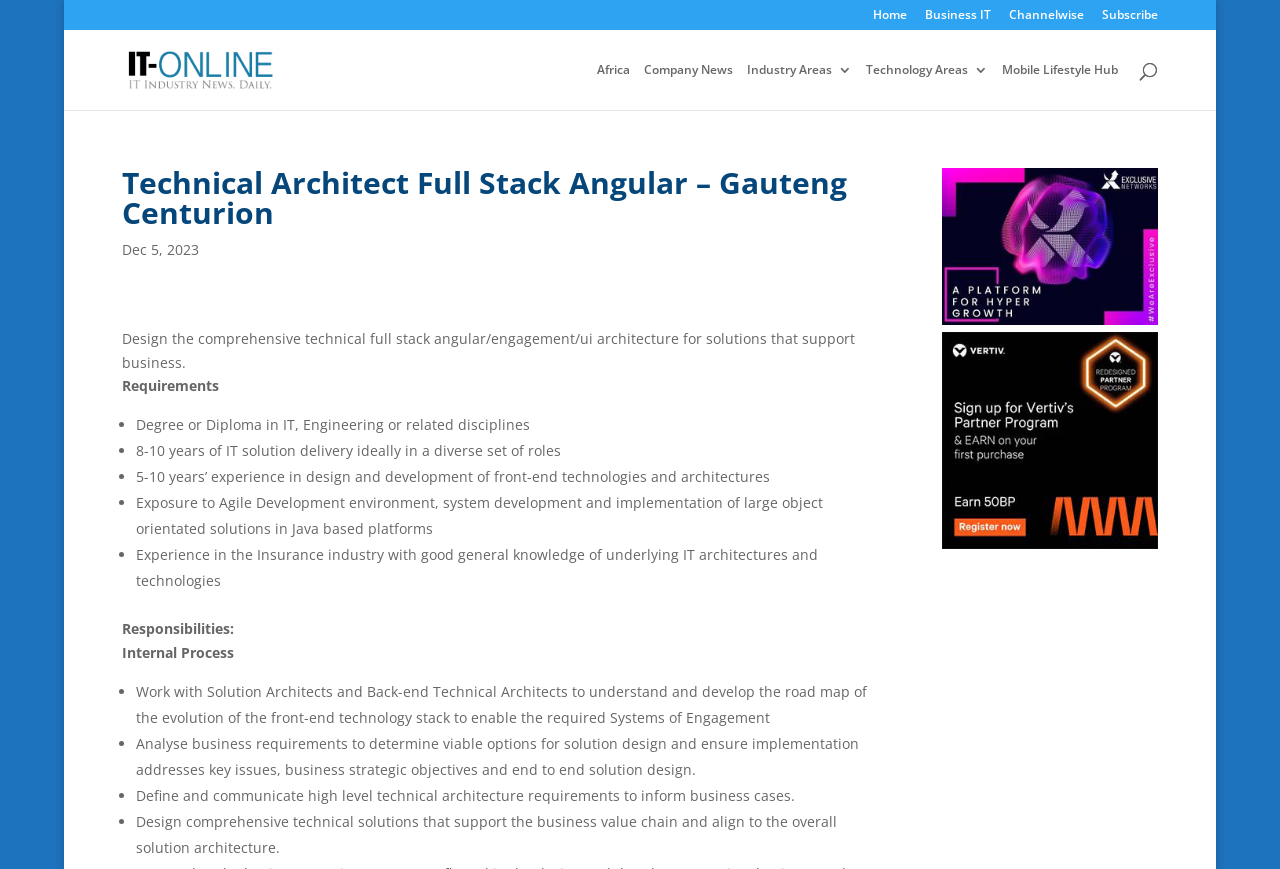Offer a detailed explanation of the webpage layout and contents.

This webpage appears to be a job posting for a Technical Architect Full Stack Angular position. At the top of the page, there is a navigation menu with links to "Home", "Business IT", "Channelwise", and "Subscribe". To the left of the navigation menu, there is a logo for "IT-Online" accompanied by an image.

Below the navigation menu, there are several links to different categories, including "Africa", "Company News", "Industry Areas 3", "Technology Areas 3", and "Mobile Lifestyle Hub". A search bar is located to the right of these links.

The main content of the page is divided into sections. The first section displays the job title, "Technical Architect Full Stack Angular – Gauteng Centurion", and the date "Dec 5, 2023". Below this, there is a brief job description, which outlines the need for a comprehensive technical full stack angular/engagement/ui architecture to support business solutions.

The next section lists the job requirements, which include a degree or diploma in IT, Engineering, or related disciplines, 8-10 years of IT solution delivery experience, and experience in design and development of front-end technologies and architectures. There are also requirements for exposure to Agile Development environments, system development, and implementation of large object-oriented solutions in Java-based platforms.

Following the requirements, there is a section outlining the job responsibilities, which include working with Solution Architects and Back-end Technical Architects, analyzing business requirements, defining and communicating high-level technical architecture requirements, and designing comprehensive technical solutions that support the business value chain.

Throughout the page, there are several bullet points and list markers used to organize the information. The overall layout is clean and easy to follow, with clear headings and concise text.